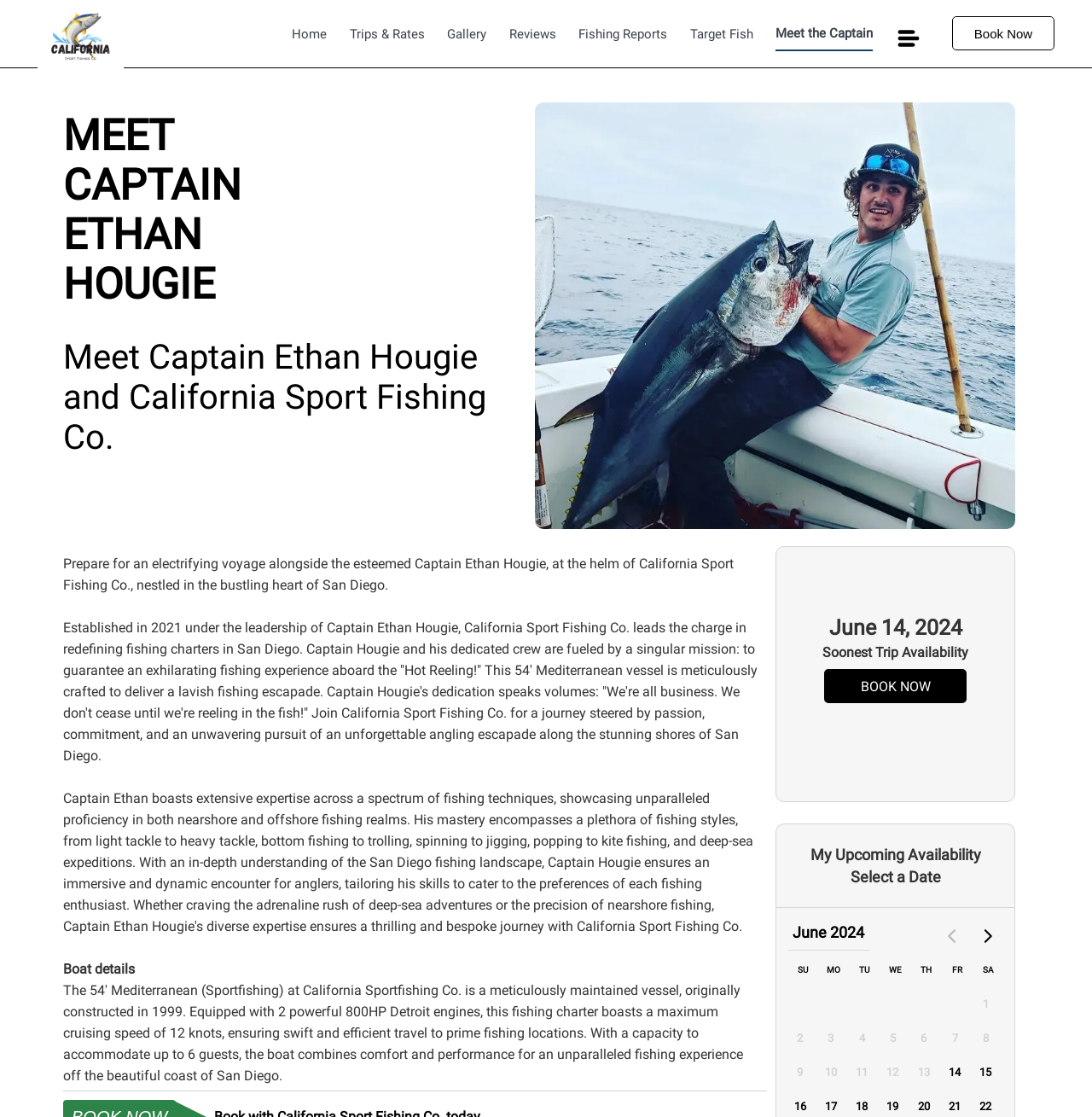Determine the bounding box coordinates for the area that needs to be clicked to fulfill this task: "View the 'Gallery'". The coordinates must be given as four float numbers between 0 and 1, i.e., [left, top, right, bottom].

[0.409, 0.024, 0.445, 0.045]